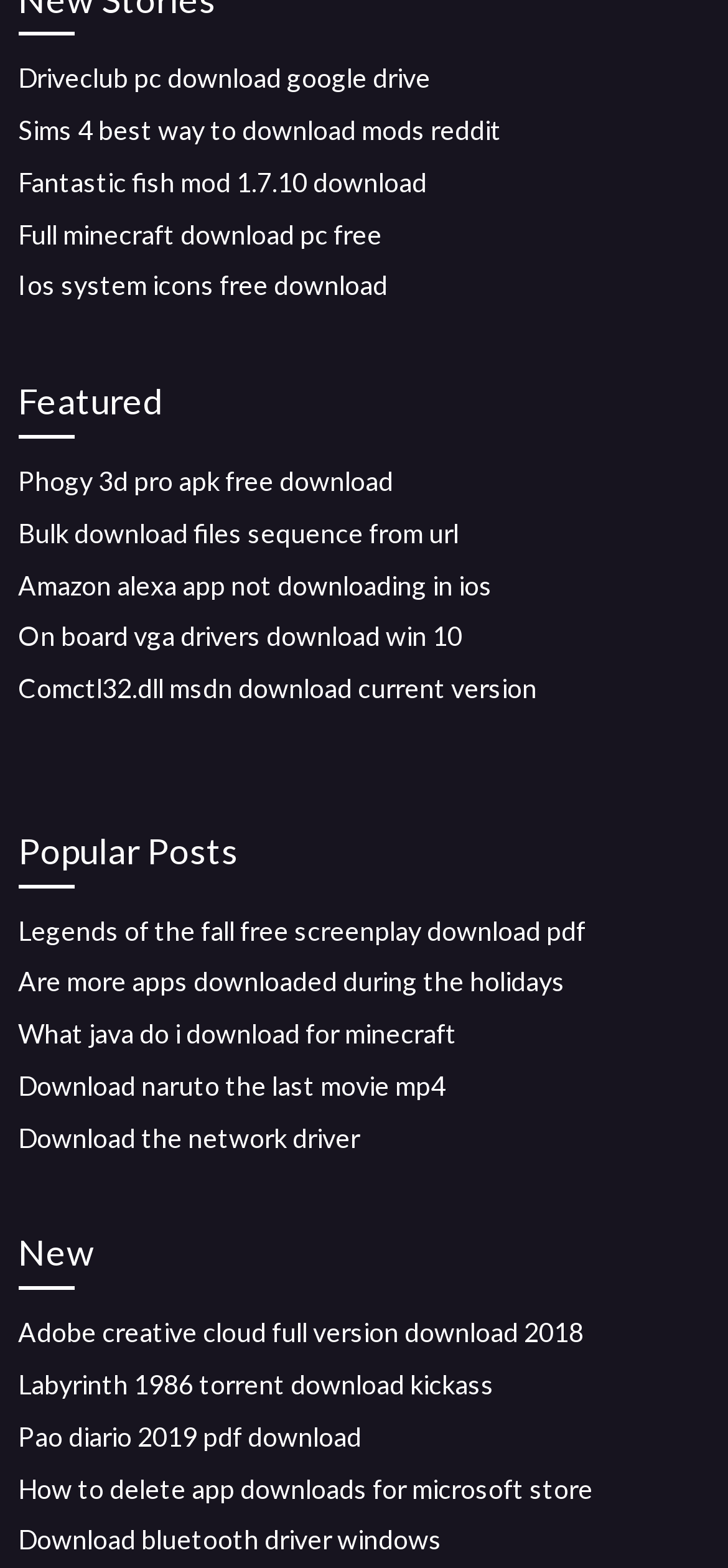What is the purpose of the 'Popular Posts' section?
Look at the screenshot and respond with a single word or phrase.

To highlight frequently accessed downloads